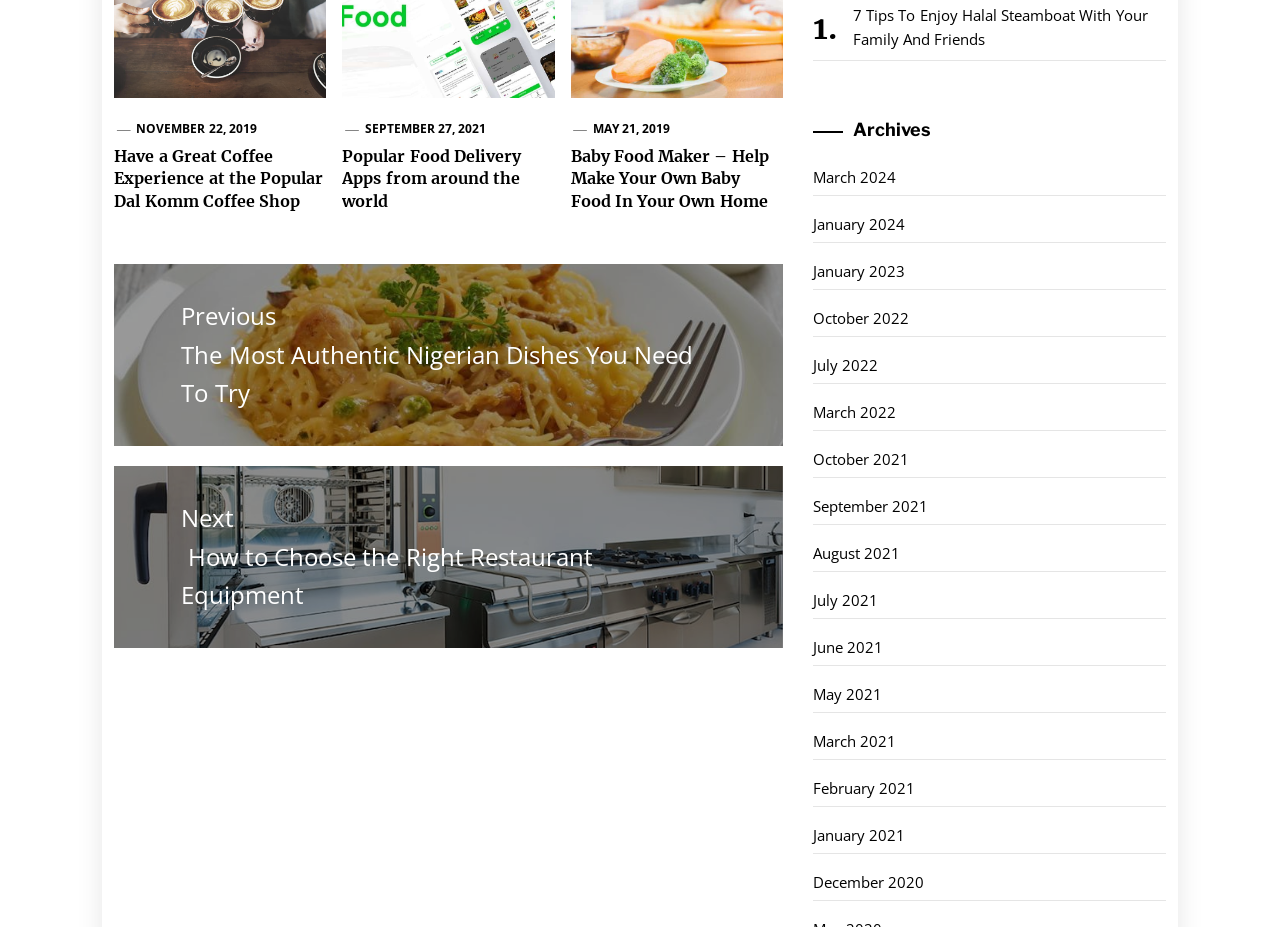For the following element description, predict the bounding box coordinates in the format (top-left x, top-left y, bottom-right x, bottom-right y). All values should be floating point numbers between 0 and 1. Description: May 21, 2019

[0.463, 0.13, 0.524, 0.148]